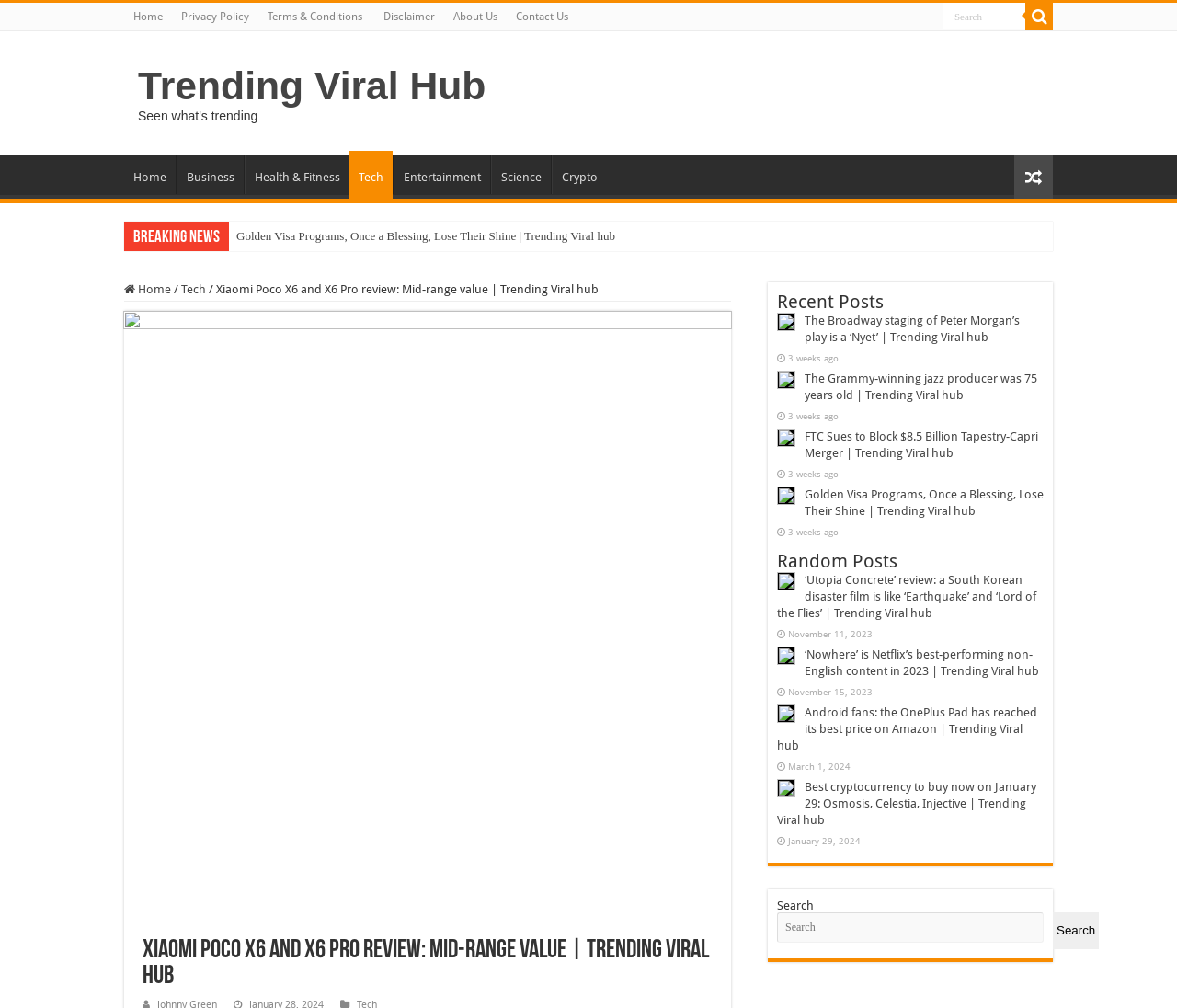Explain the webpage in detail.

This webpage is a news and trending articles hub, with a focus on technology, entertainment, and other topics. At the top, there is a navigation bar with links to "Home", "Privacy Policy", "Terms & Conditions", "Disclaimer", "About Us", and "Contact Us". Next to the navigation bar, there is a search box with a magnifying glass icon.

Below the navigation bar, there is a heading that reads "Trending Viral Hub Seen what's trending" with a link to "Trending Viral Hub". Underneath, there are links to various categories such as "Business", "Health & Fitness", "Tech", "Entertainment", "Science", and "Crypto".

The main content of the page is divided into two sections. On the left, there is a list of news articles with headings, links, and dates. The articles are categorized under "Recent Posts" and "Random Posts". Each article has a heading, a link, and a date or time stamp. Some articles have a "3 weeks ago" time stamp, while others have specific dates such as "November 11, 2023" or "January 29, 2024".

On the right, there is a section with a heading that reads "Xiaomi Poco X6 and X6 Pro review: Mid-range value | Trending Viral hub". This section appears to be a review or article about the Xiaomi Poco X6 and X6 Pro smartphones.

At the bottom of the page, there is a search bar with a "Search" button and a magnifying glass icon.